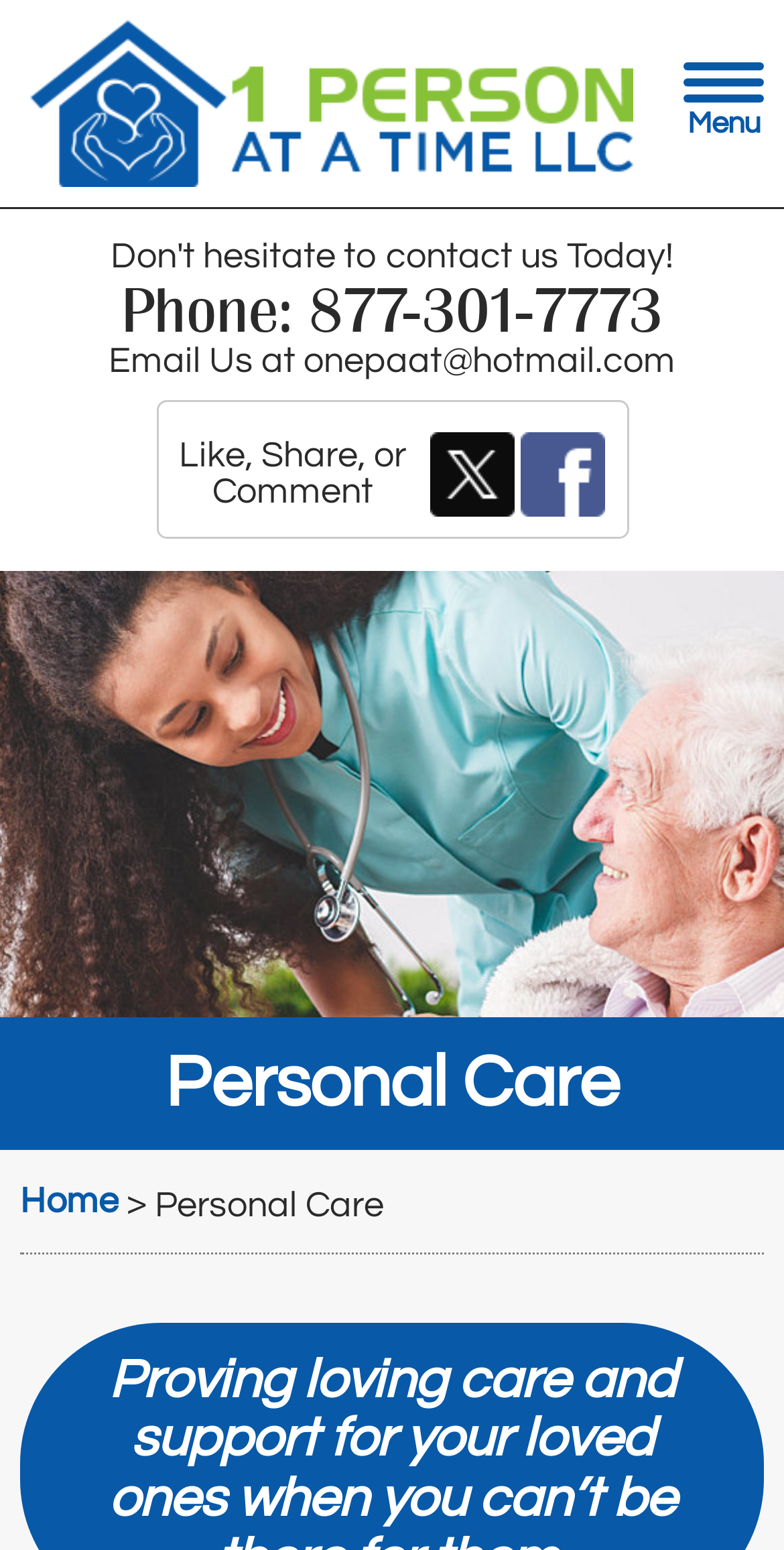Provide your answer to the question using just one word or phrase: What is the name of the company providing home care services?

1 Person At A Time LLC